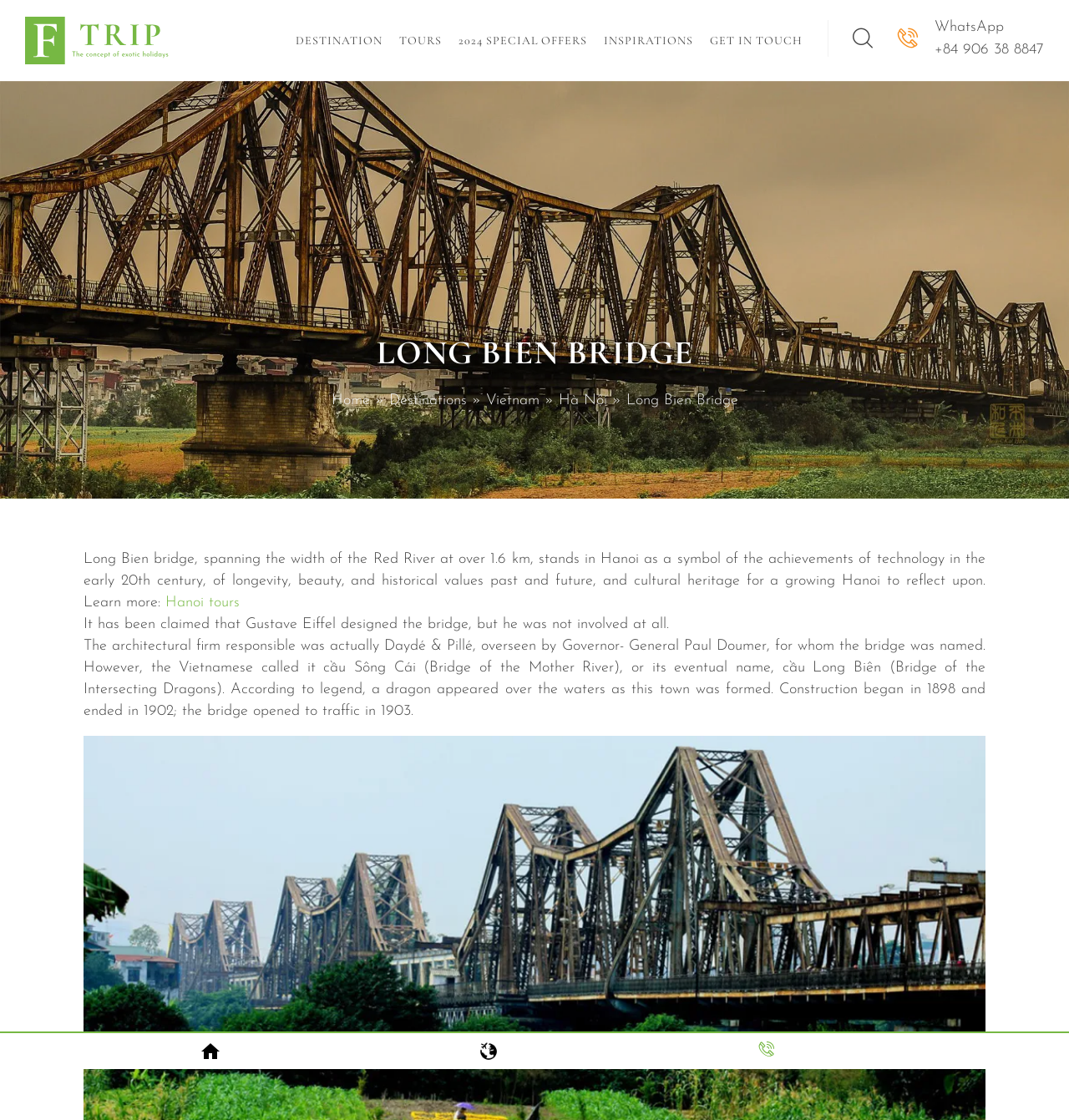Refer to the image and provide a thorough answer to this question:
What is the length of the Long Bien Bridge?

The length of the Long Bien Bridge can be found in the static text 'Long Bien bridge, spanning the width of the Red River at over 1.6 km...' which provides a brief description of the bridge.